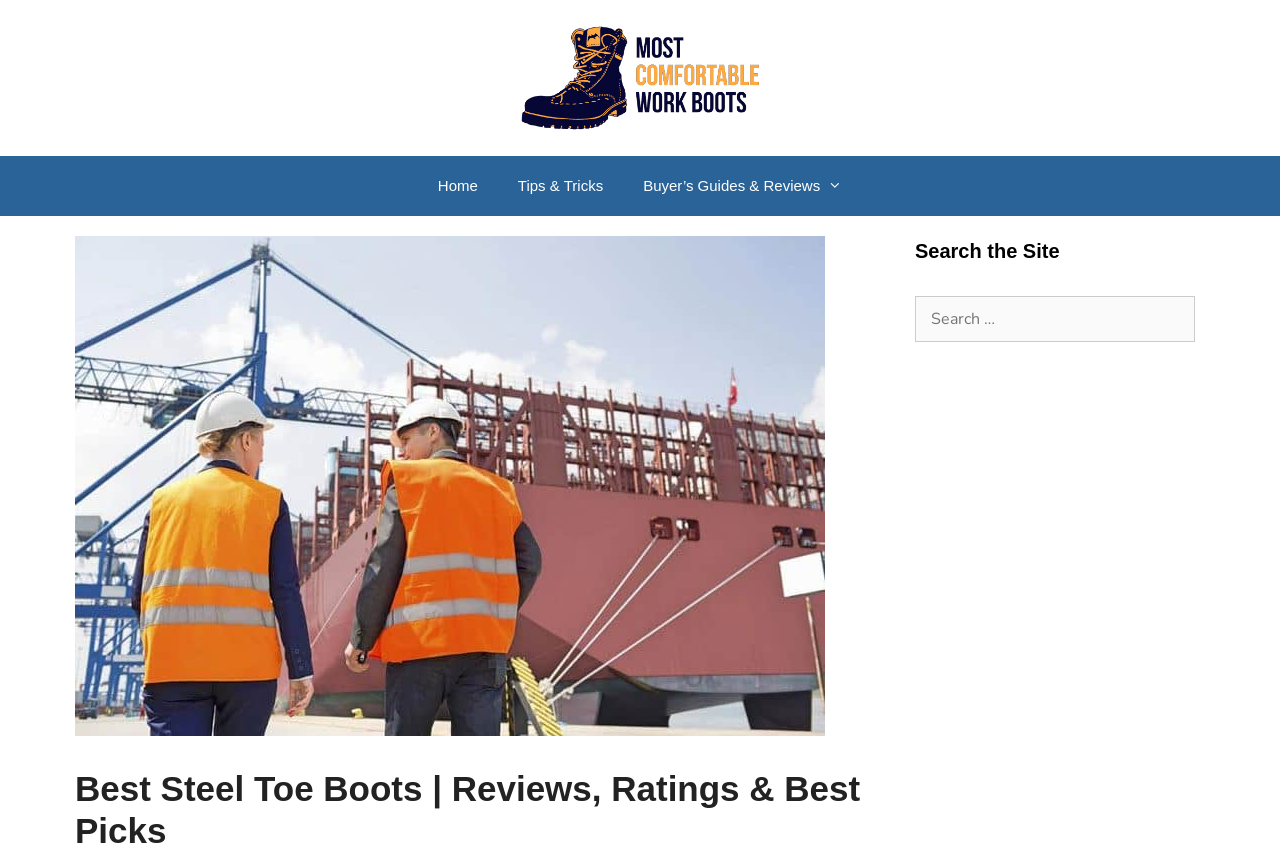Identify the main heading from the webpage and provide its text content.

Best Steel Toe Boots | Reviews, Ratings & Best Picks